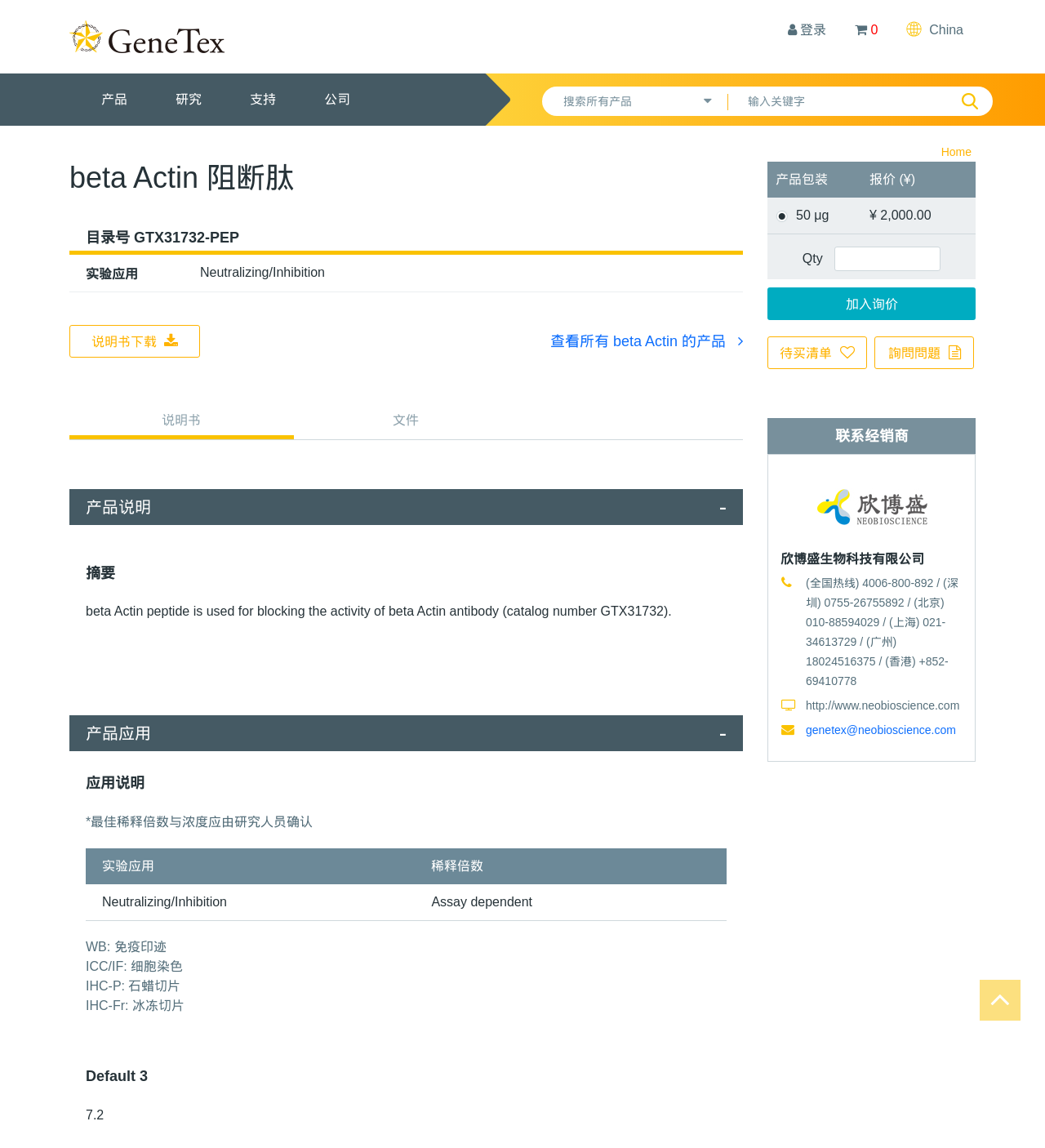What is the main heading of this webpage? Please extract and provide it.

beta Actin 阻断肽